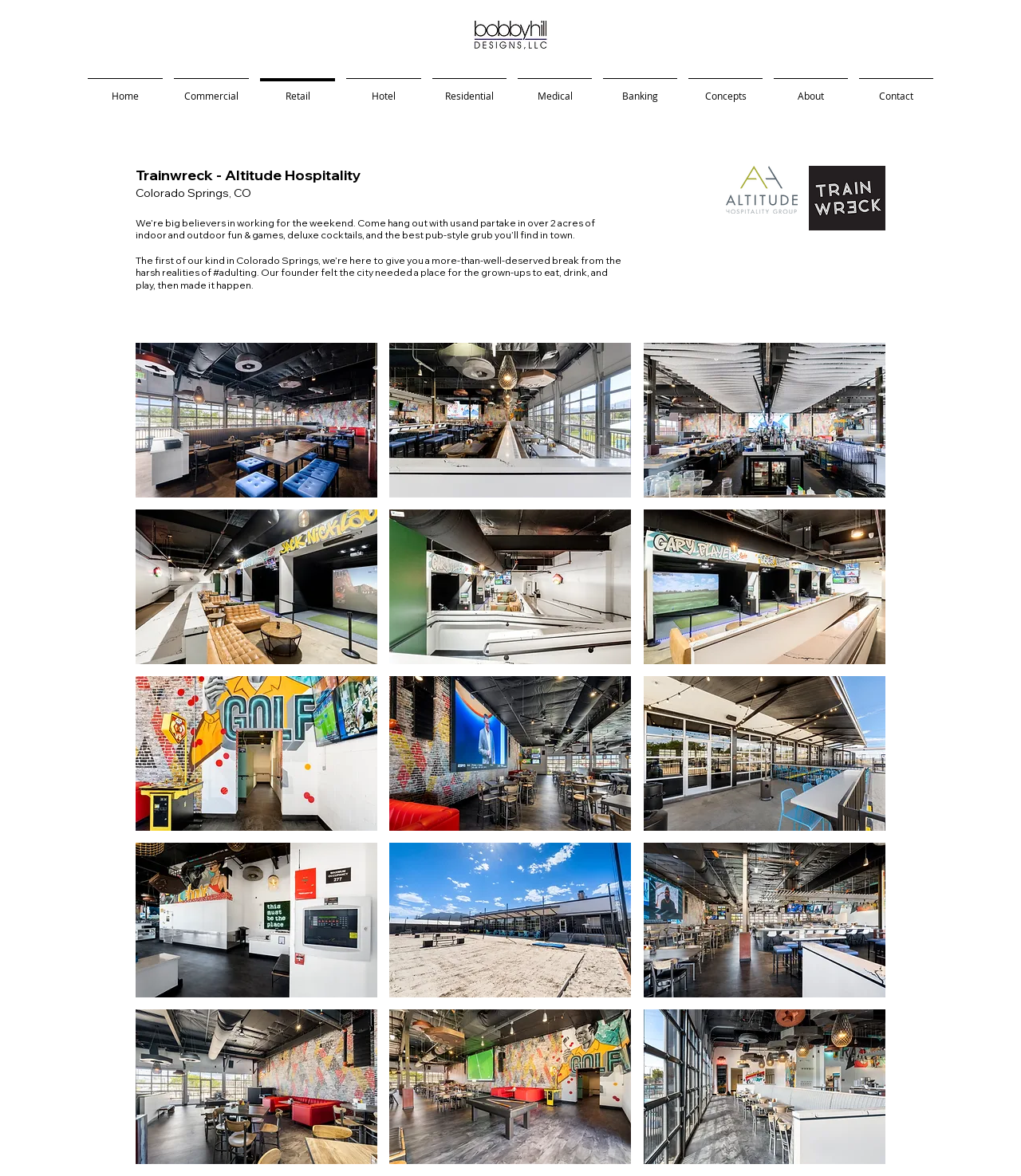Find and provide the bounding box coordinates for the UI element described here: "press to zoom". The coordinates should be given as four float numbers between 0 and 1: [left, top, right, bottom].

[0.133, 0.292, 0.37, 0.423]